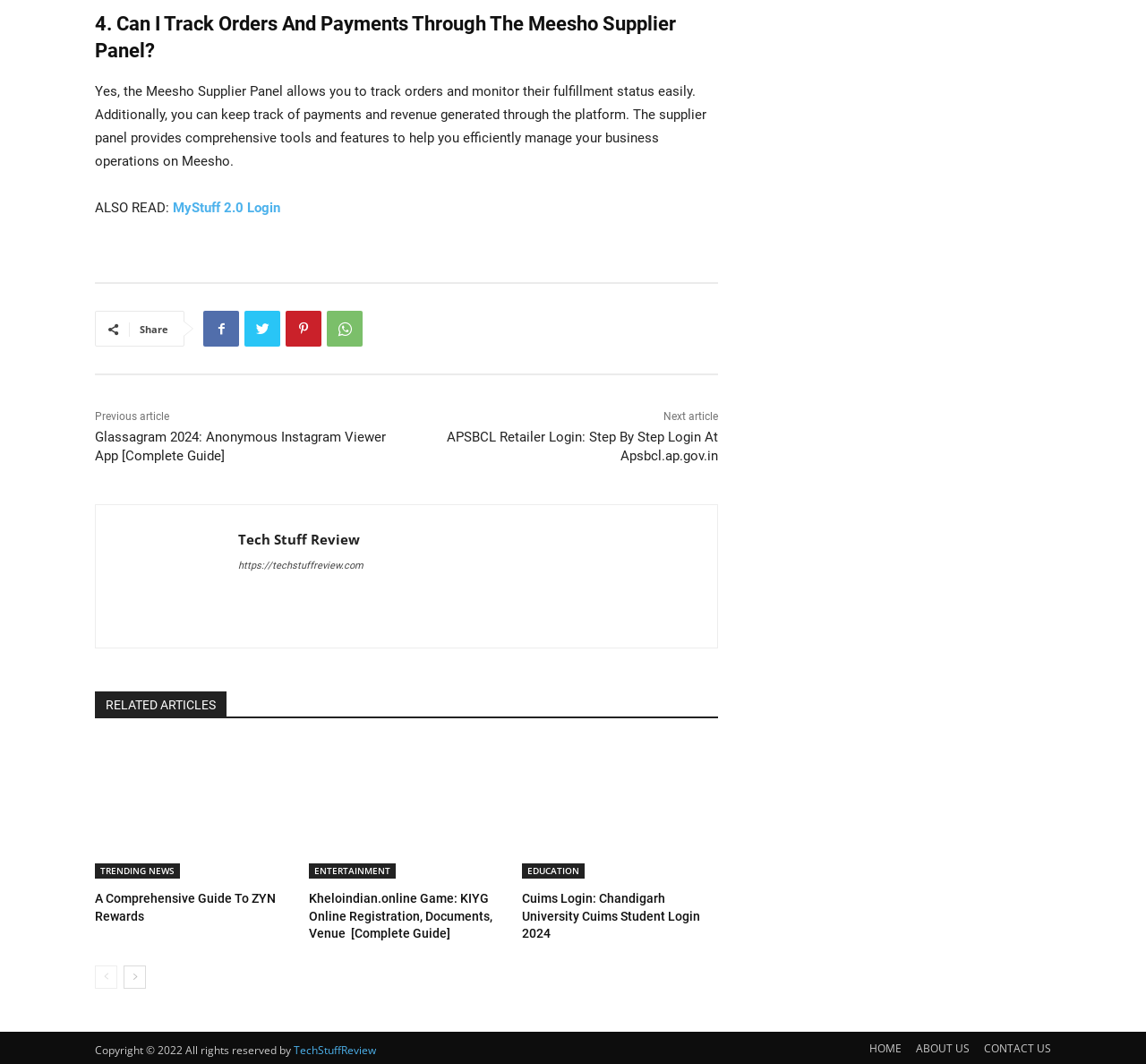Kindly respond to the following question with a single word or a brief phrase: 
What is the category of the article 'A Comprehensive Guide To ZYN Rewards'?

TRENDING NEWS